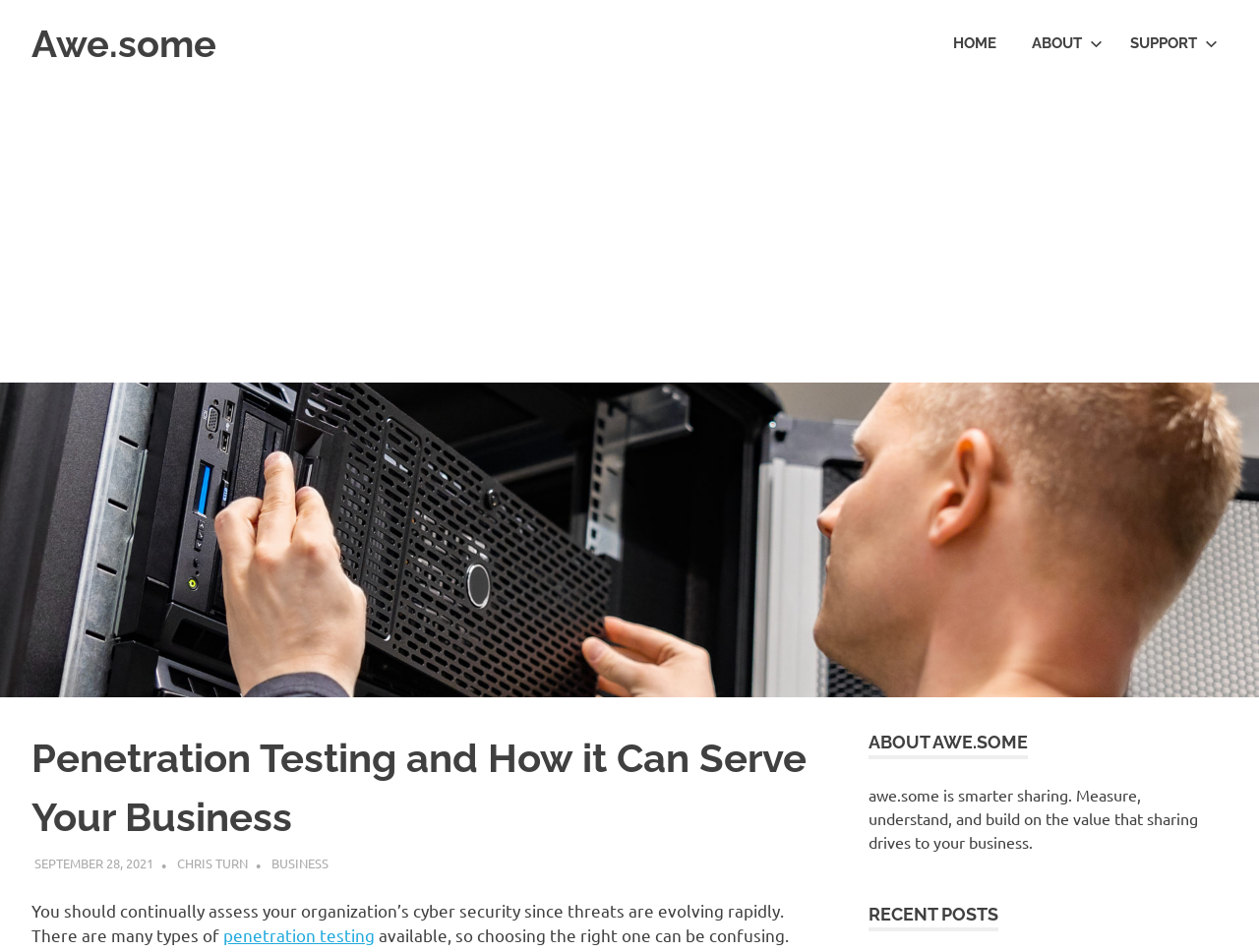Please answer the following query using a single word or phrase: 
What is the name of the website?

Awe.some